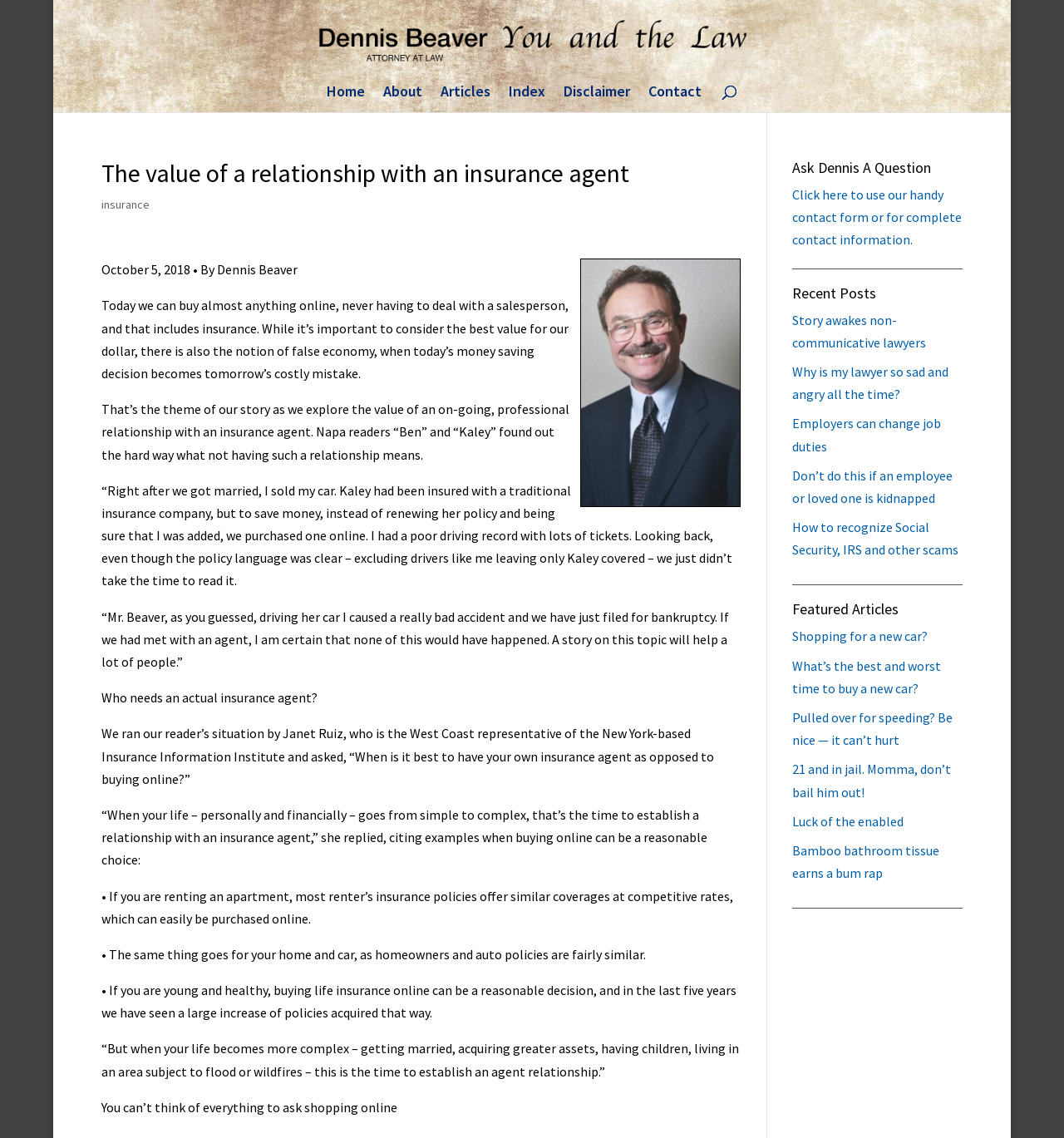What is the name of the representative of the Insurance Information Institute? Observe the screenshot and provide a one-word or short phrase answer.

Janet Ruiz